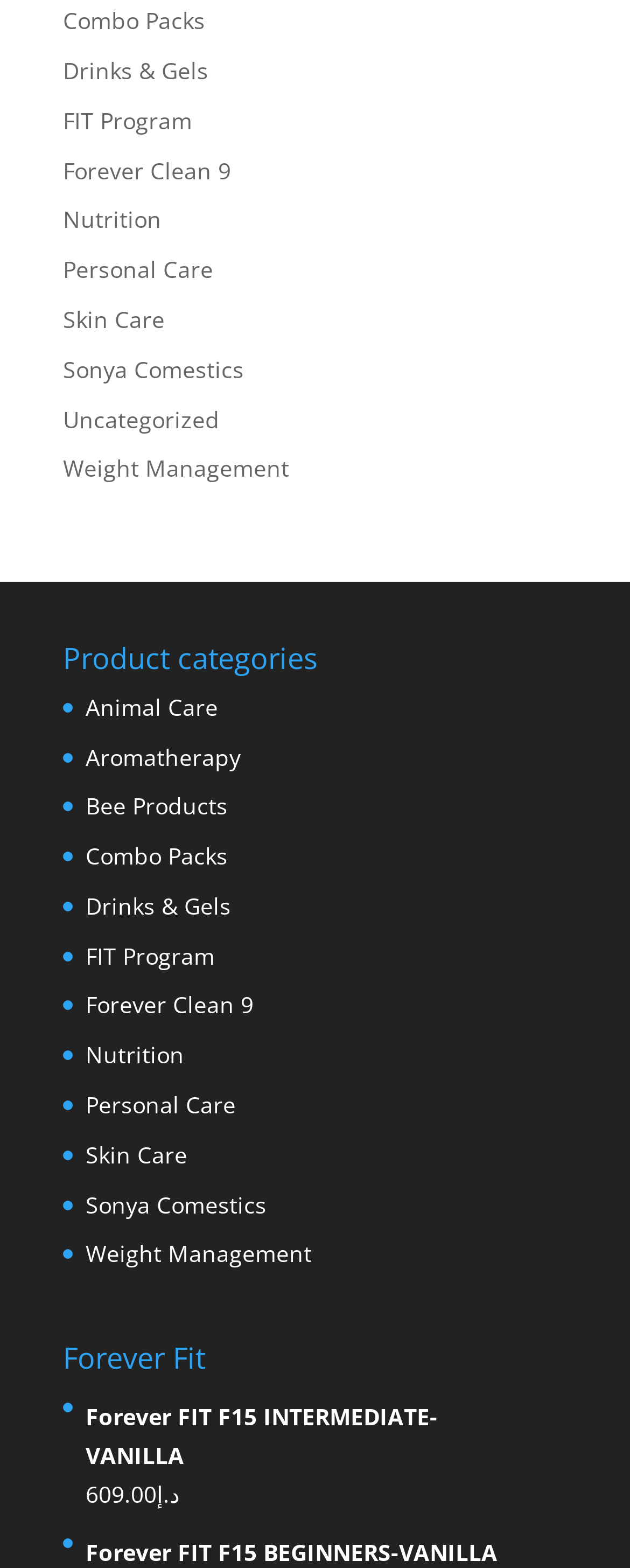Identify the coordinates of the bounding box for the element that must be clicked to accomplish the instruction: "Click on Combo Packs".

[0.1, 0.003, 0.326, 0.023]